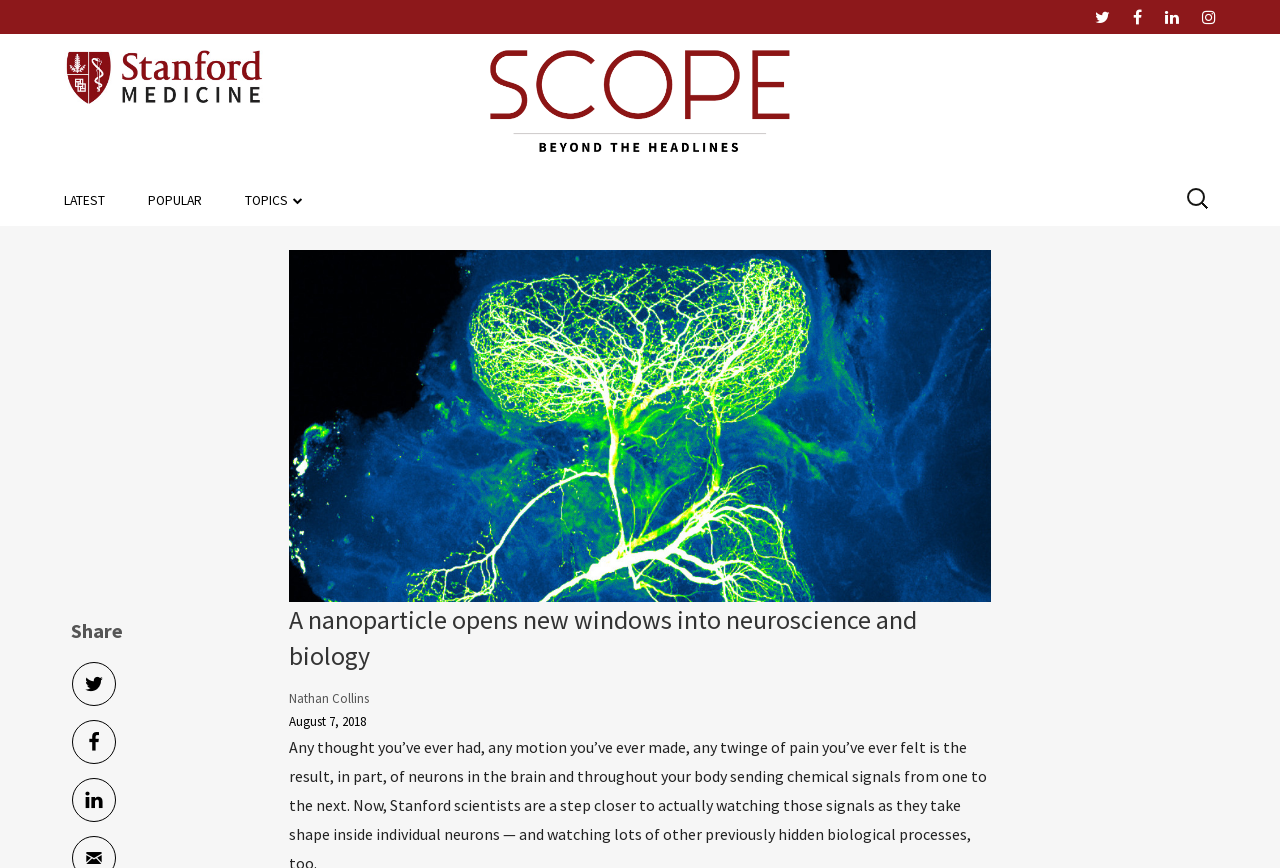How many social media links are there in the top navigation menu?
Answer with a single word or phrase by referring to the visual content.

4